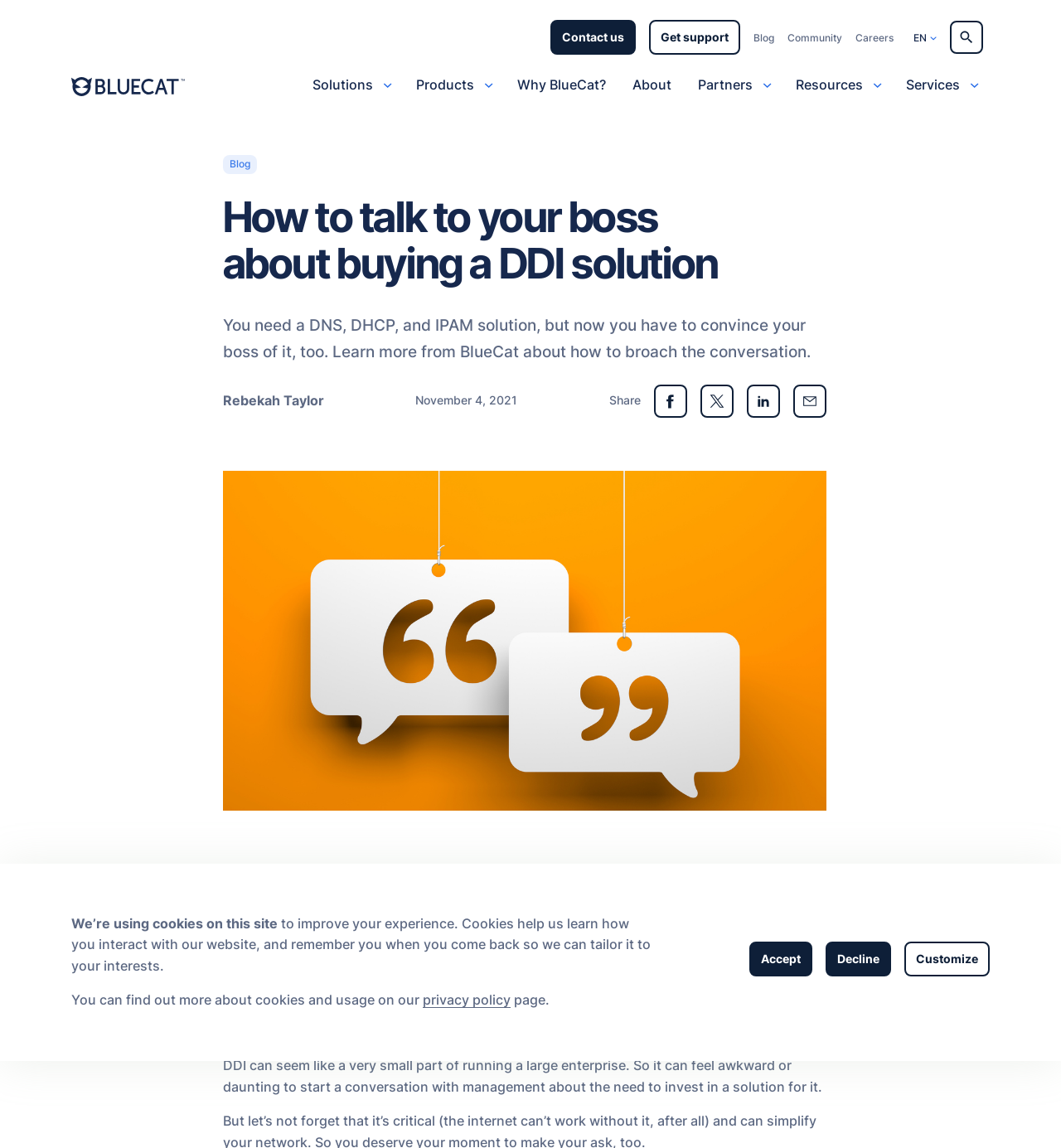Please locate the clickable area by providing the bounding box coordinates to follow this instruction: "Click the 'Solutions' link".

[0.288, 0.059, 0.358, 0.09]